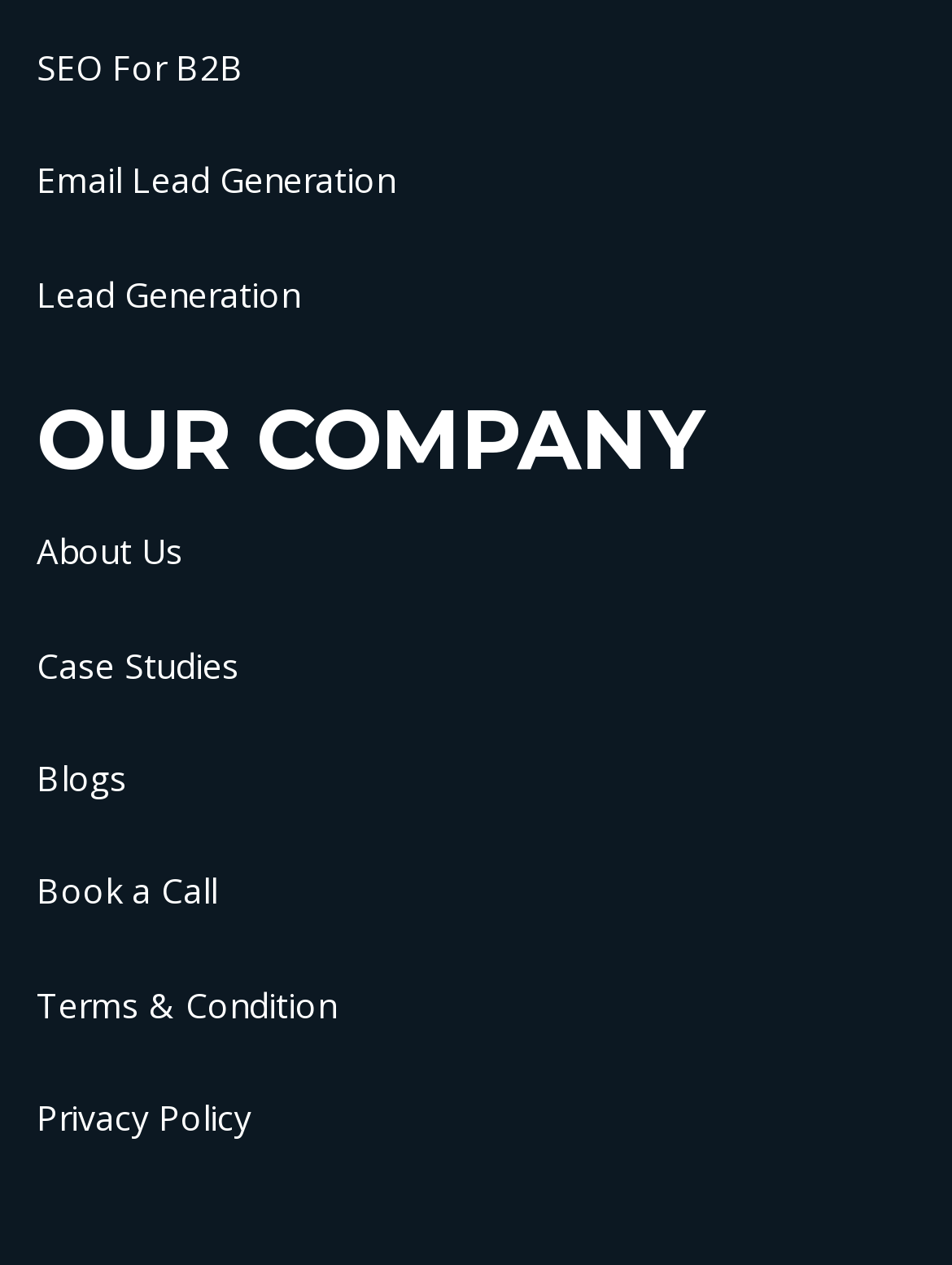Please reply to the following question using a single word or phrase: 
How many characters are in the first link text?

11